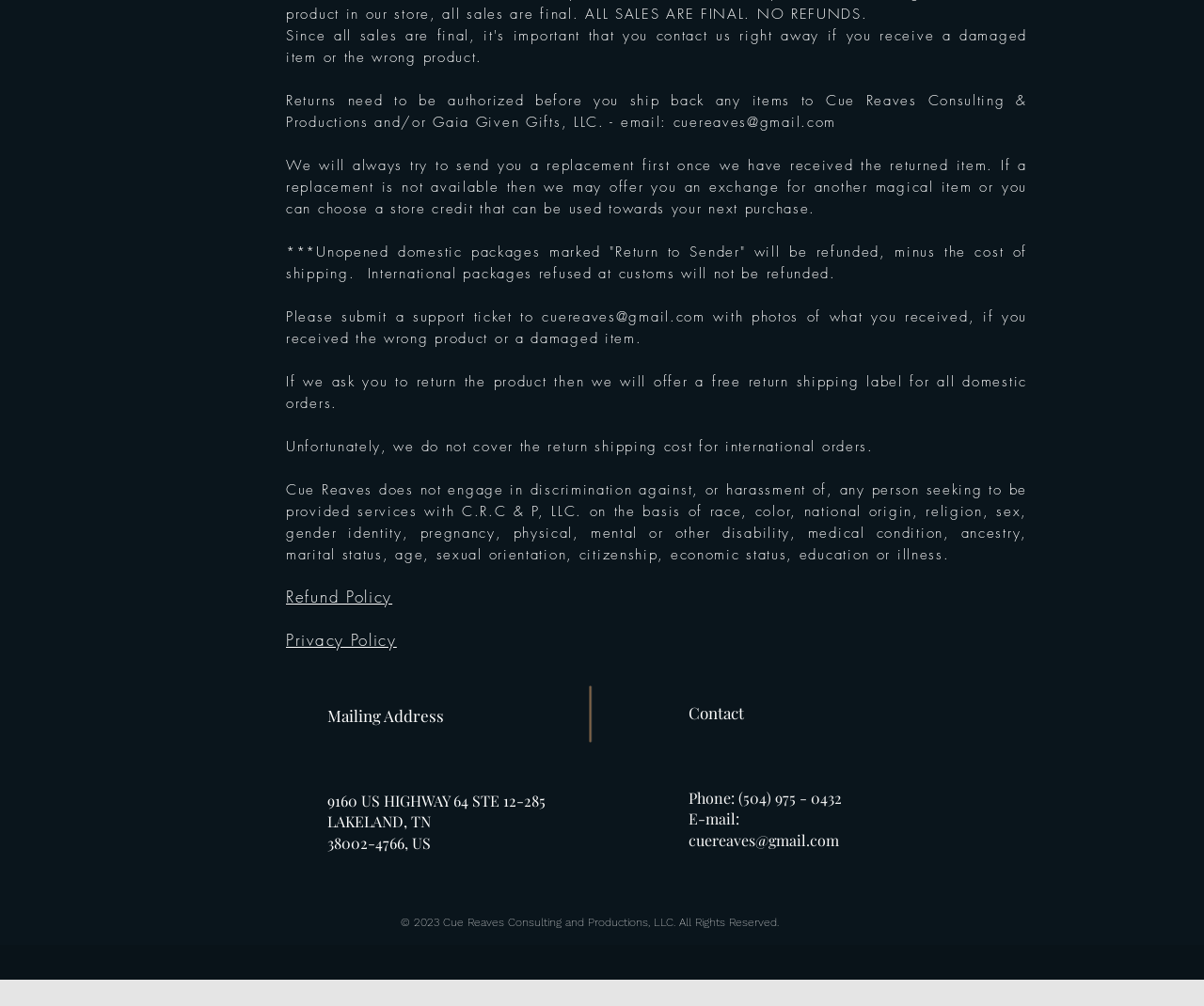Respond with a single word or phrase for the following question: 
How can customers contact Cue Reaves Consulting and Productions?

Phone or Email